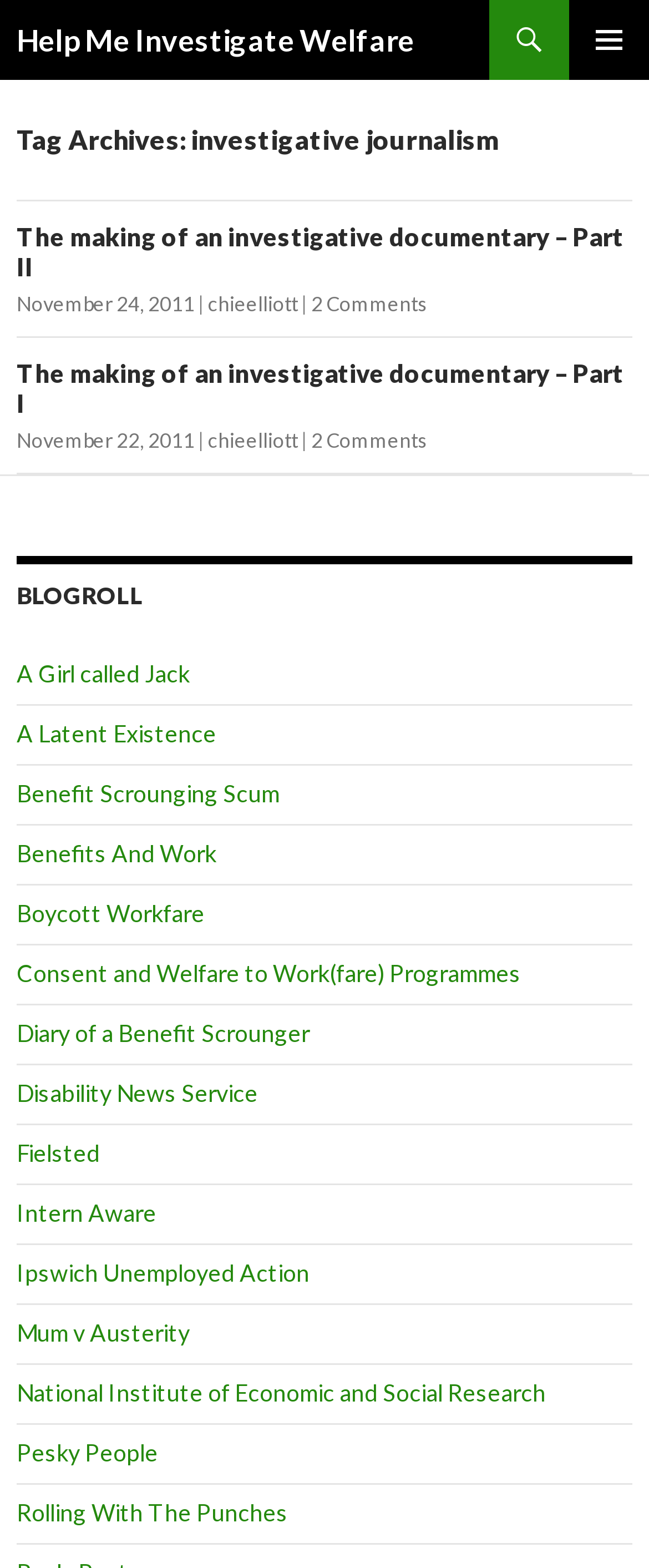Using the given description, provide the bounding box coordinates formatted as (top-left x, top-left y, bottom-right x, bottom-right y), with all values being floating point numbers between 0 and 1. Description: 2 Comments

[0.479, 0.273, 0.659, 0.289]